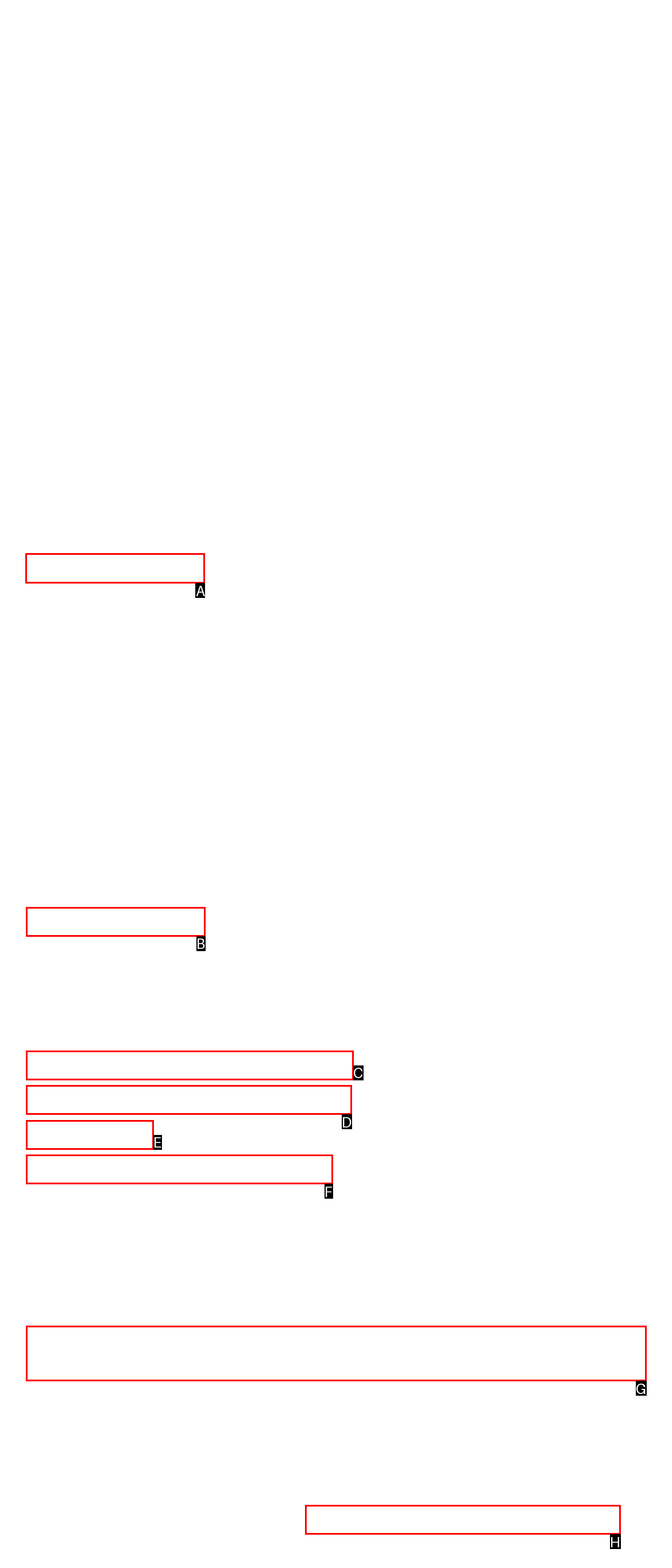To complete the task: Send an email to info@gilgen.com, select the appropriate UI element to click. Respond with the letter of the correct option from the given choices.

A